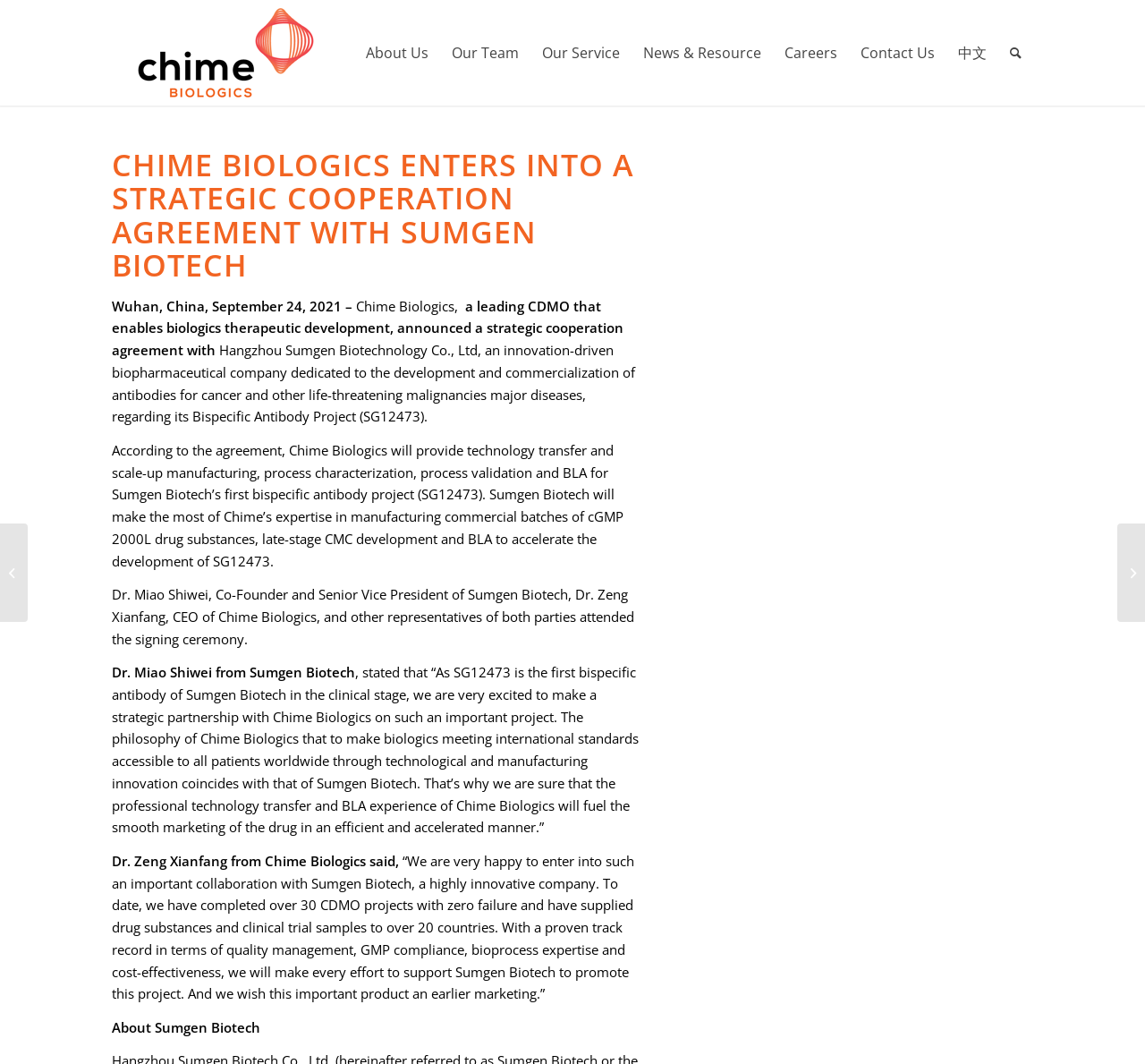Can you find the bounding box coordinates for the UI element given this description: "Our Team"? Provide the coordinates as four float numbers between 0 and 1: [left, top, right, bottom].

[0.384, 0.0, 0.463, 0.099]